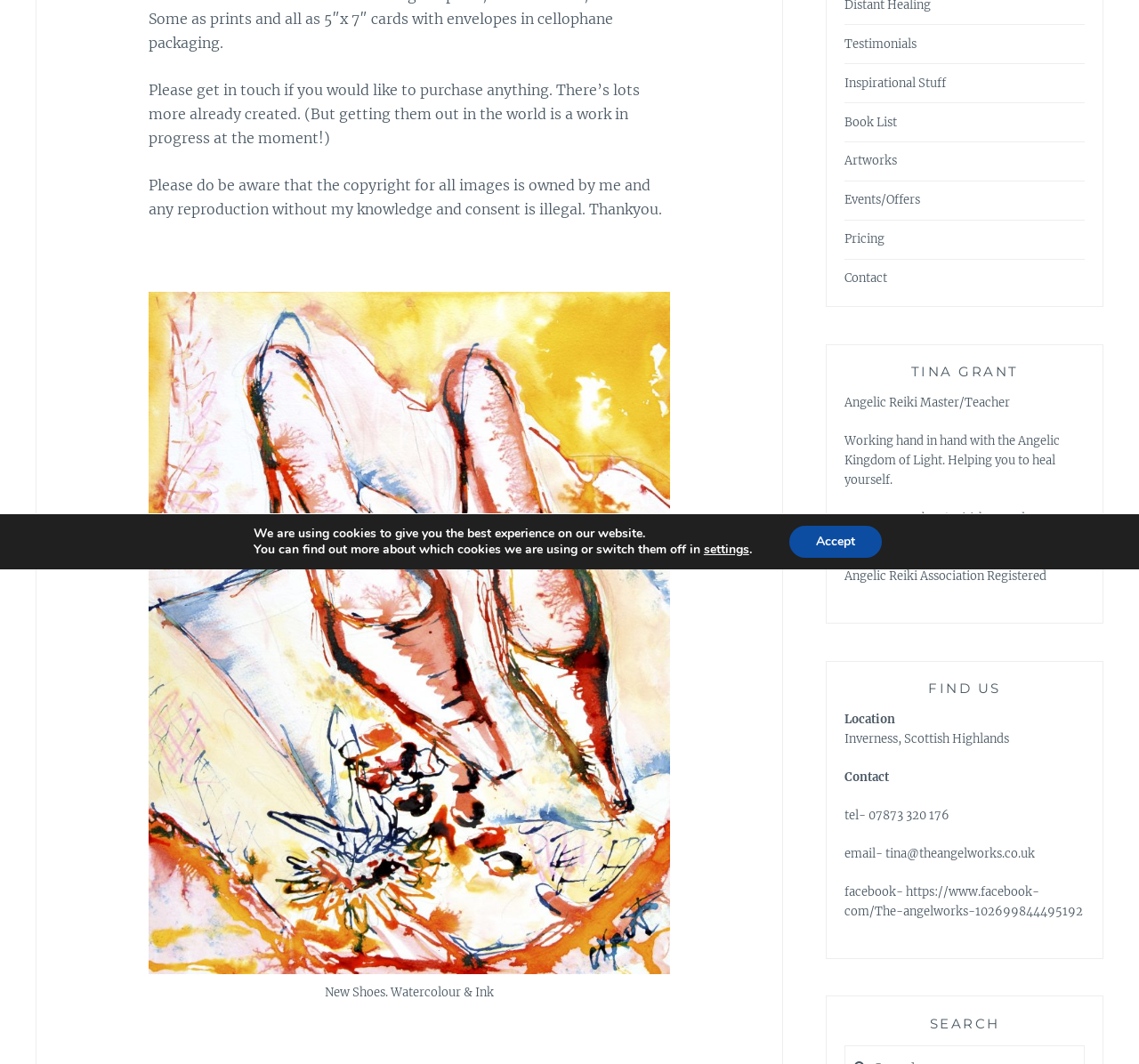Identify and provide the bounding box for the element described by: "Book List".

[0.741, 0.107, 0.788, 0.123]